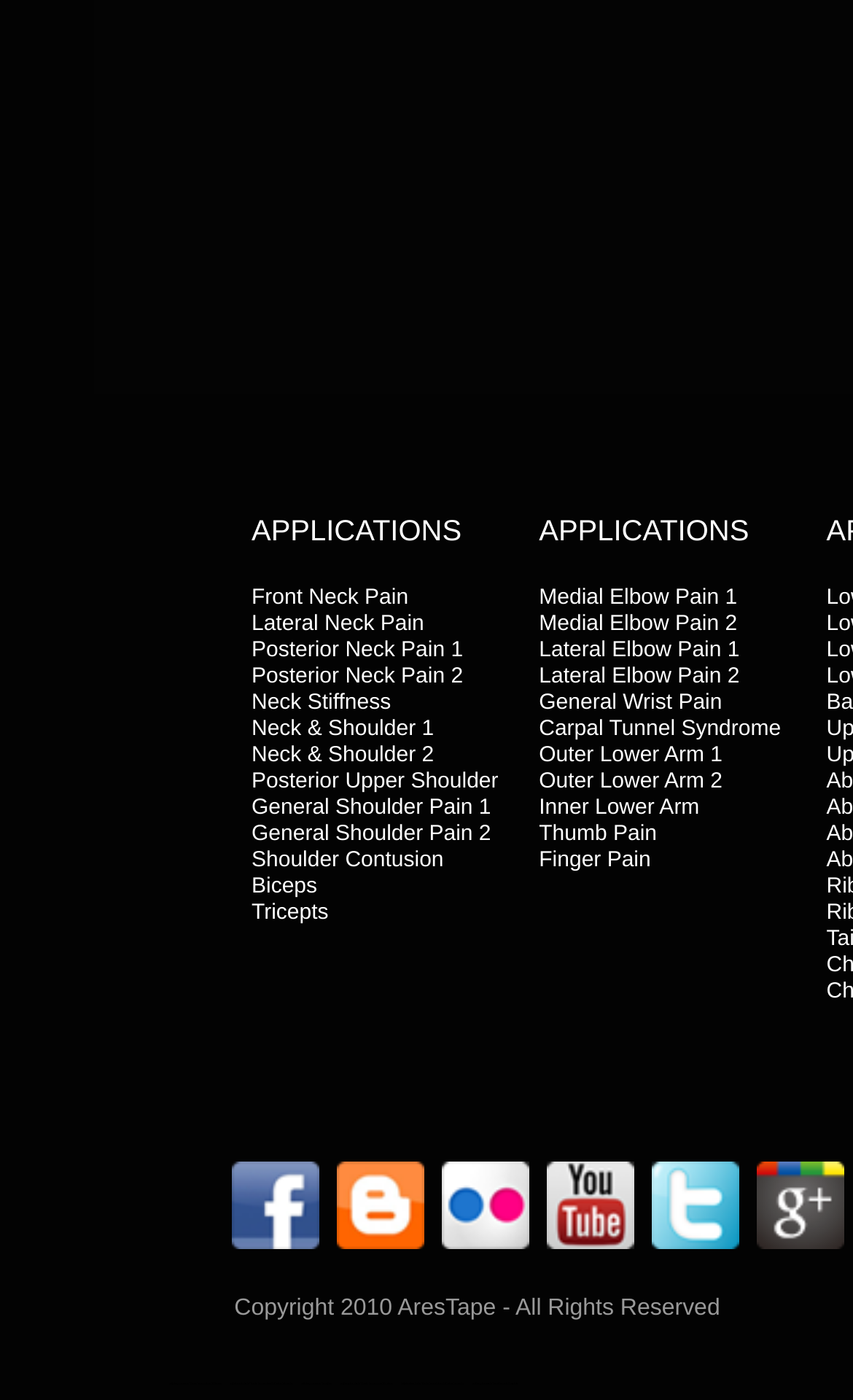Determine the bounding box coordinates of the clickable element to achieve the following action: 'Click on Front Neck Pain'. Provide the coordinates as four float values between 0 and 1, formatted as [left, top, right, bottom].

[0.295, 0.418, 0.479, 0.436]